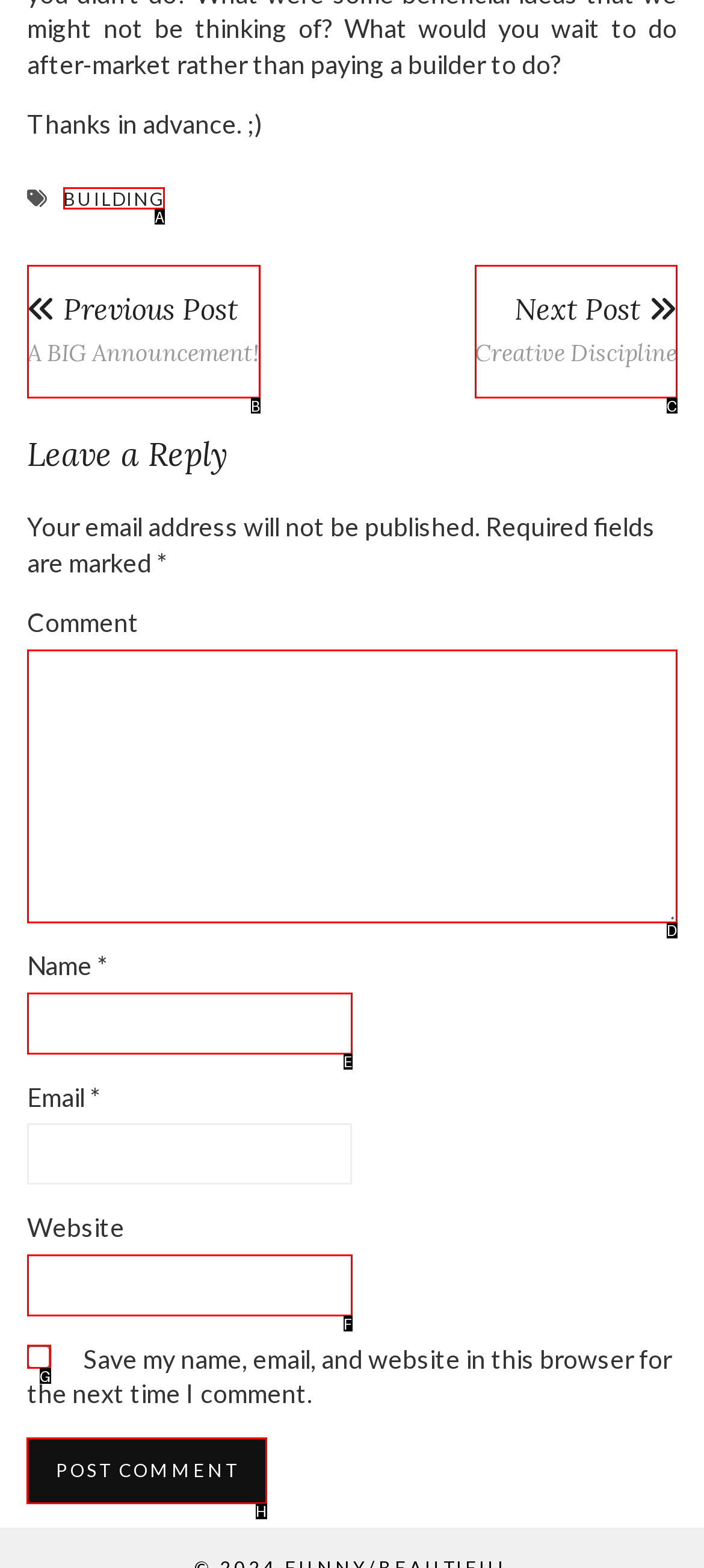Select the appropriate HTML element that needs to be clicked to execute the following task: Click the post comment button. Respond with the letter of the option.

H